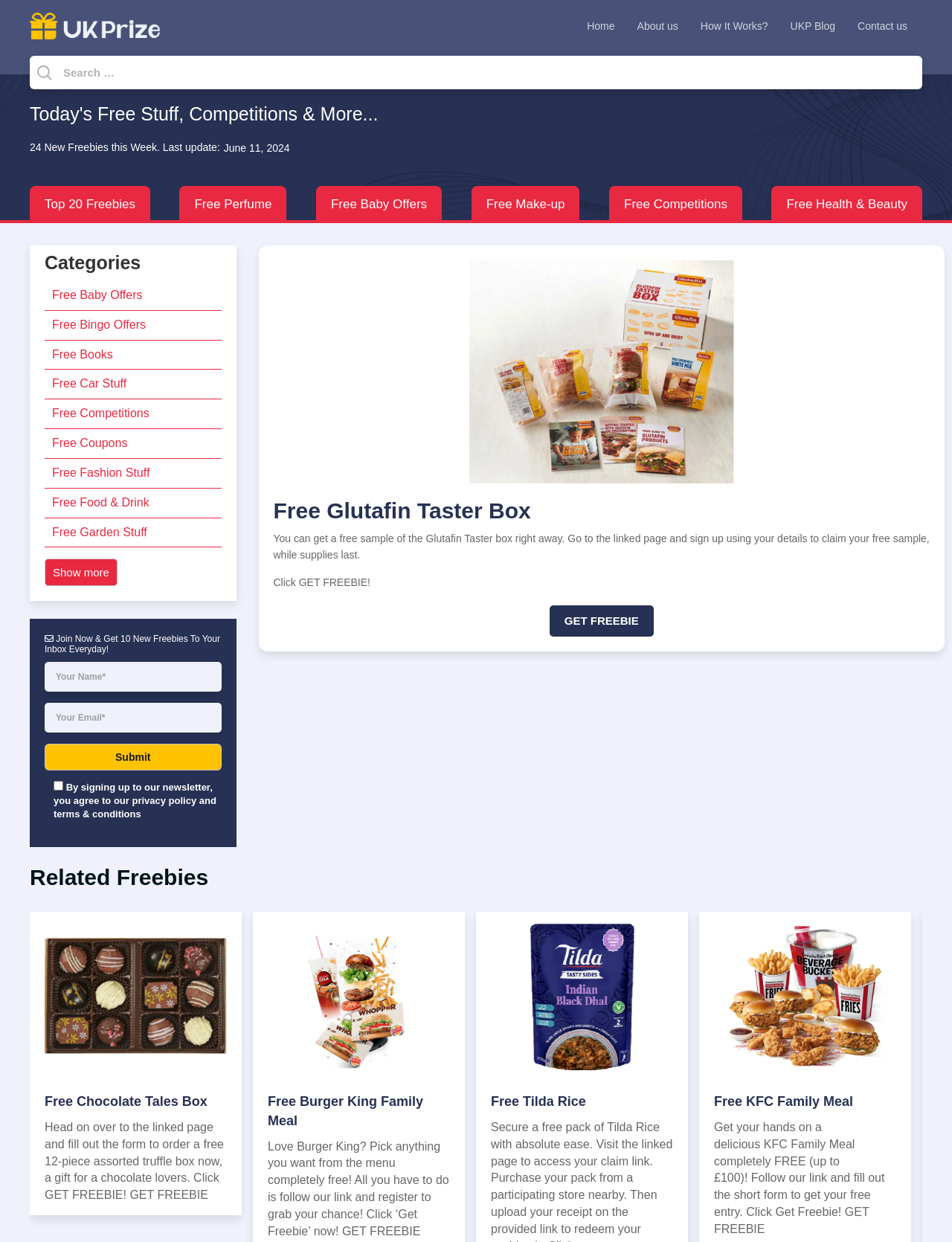Please determine the primary heading and provide its text.

Today's Free Stuff, Competitions & More...